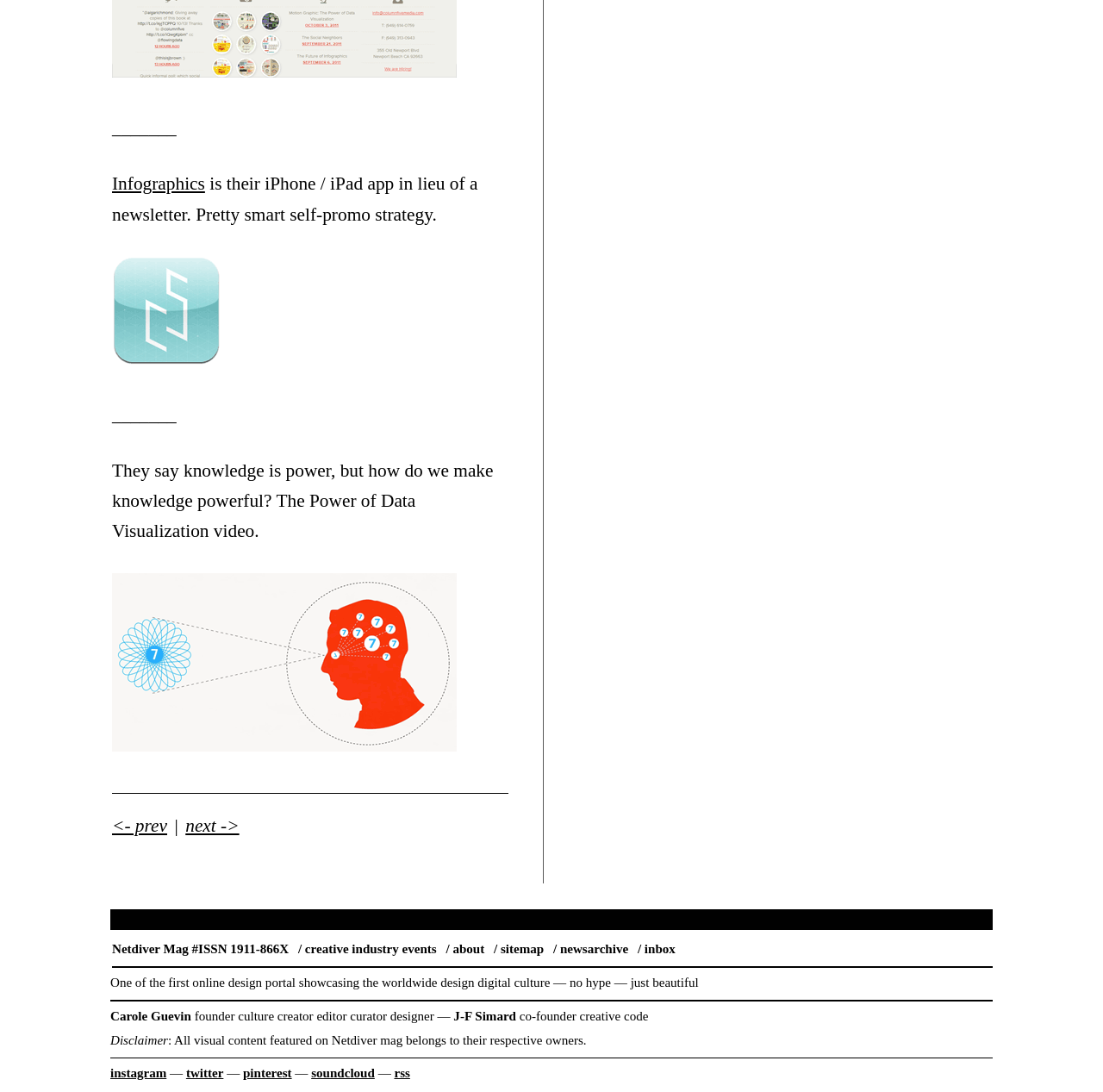Identify the bounding box coordinates for the UI element mentioned here: "/ creative industry events". Provide the coordinates as four float values between 0 and 1, i.e., [left, top, right, bottom].

[0.27, 0.863, 0.396, 0.876]